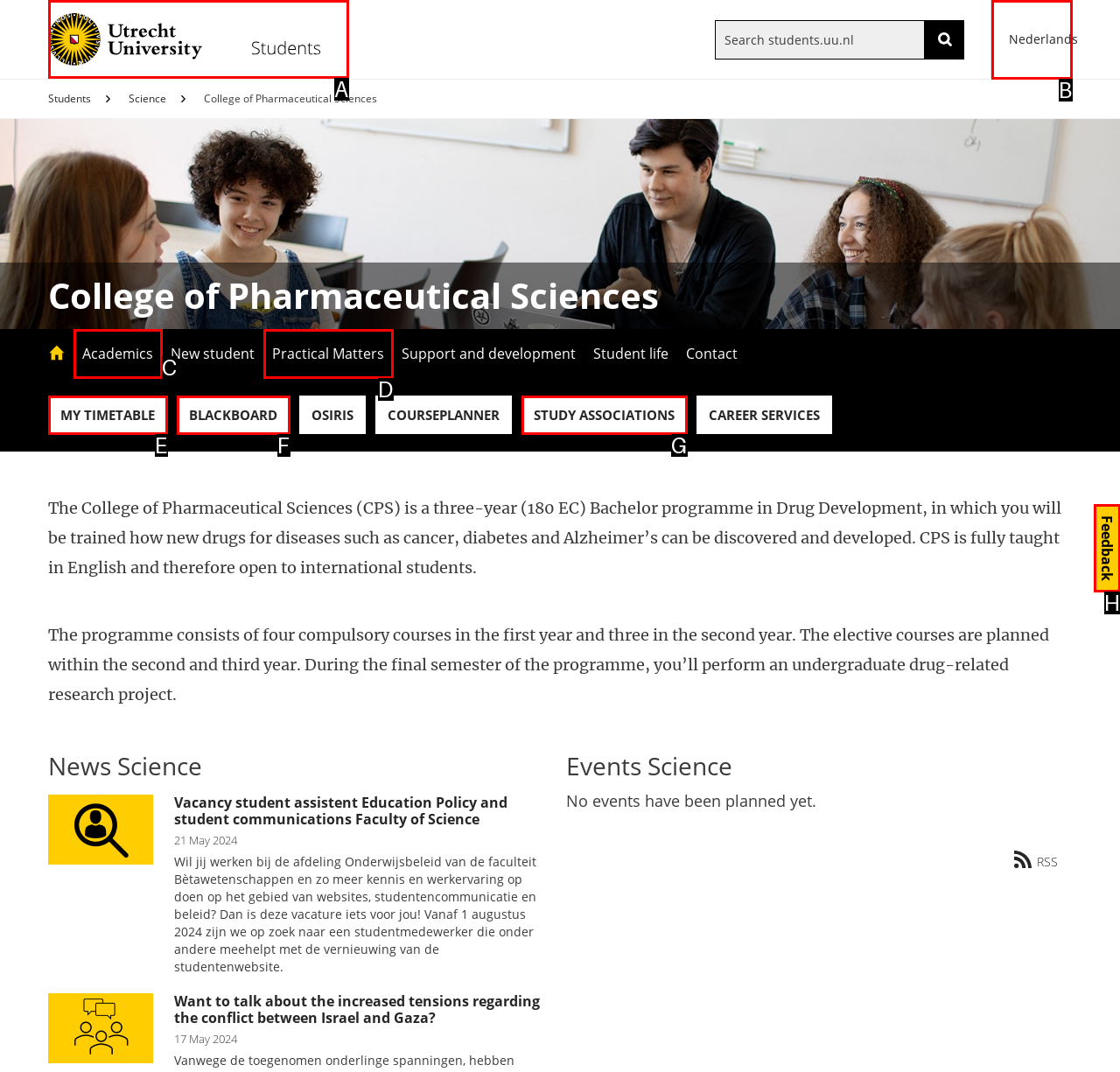Identify the HTML element to select in order to accomplish the following task: Go to College of Pharmaceutical Sciences homepage
Reply with the letter of the chosen option from the given choices directly.

A